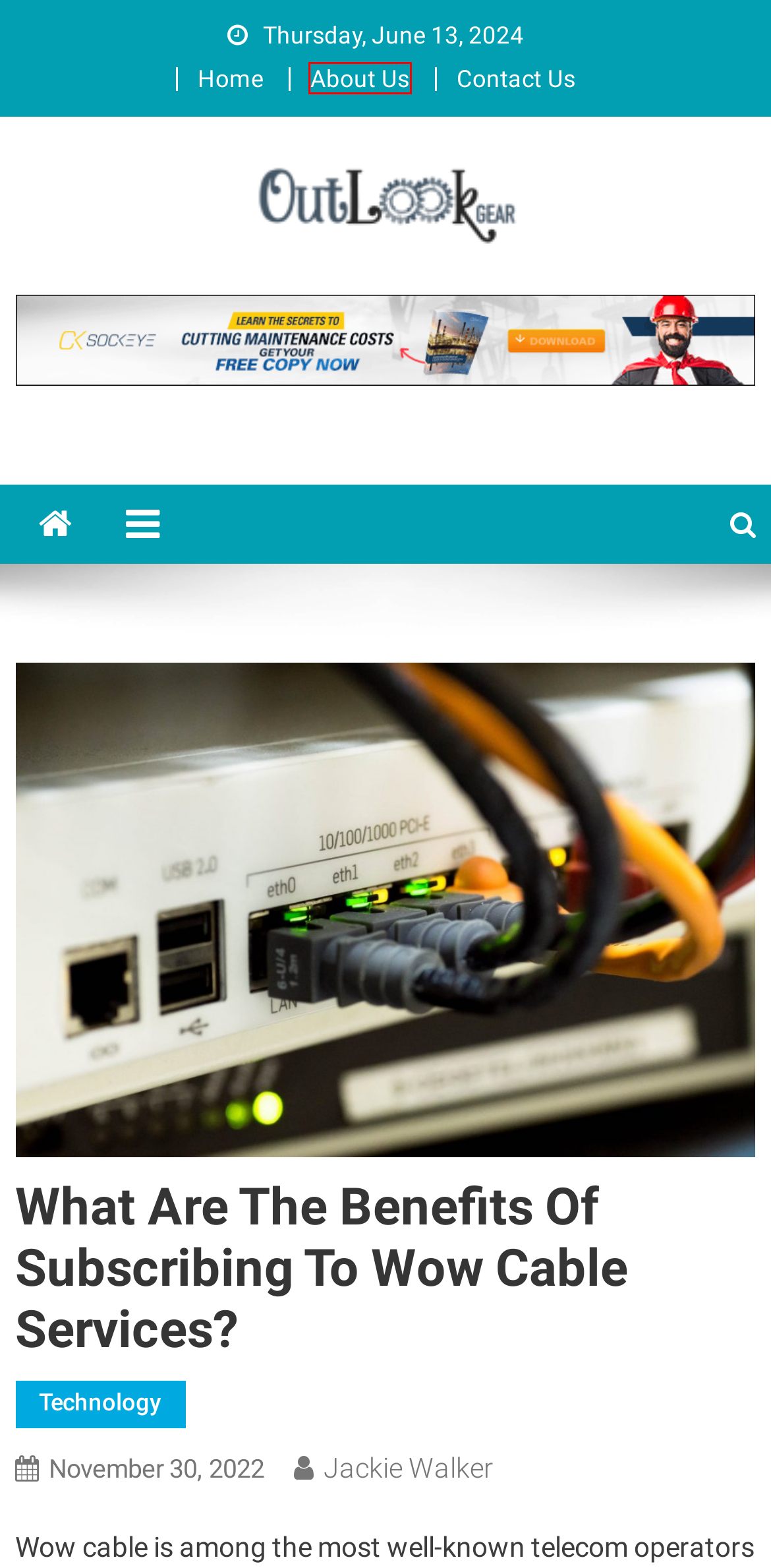Given a screenshot of a webpage with a red bounding box highlighting a UI element, choose the description that best corresponds to the new webpage after clicking the element within the red bounding box. Here are your options:
A. About Us - Out Look Gear
B. April 2020 - Out Look Gear
C. Fashion Archives - Out Look Gear
D. Wedding Archives - Out Look Gear
E. Technology Archives - Out Look Gear
F. Contact Us - Out Look Gear
G. Out Look Gear | General Blog
H. Jackie Walker, Author at Out Look Gear

A